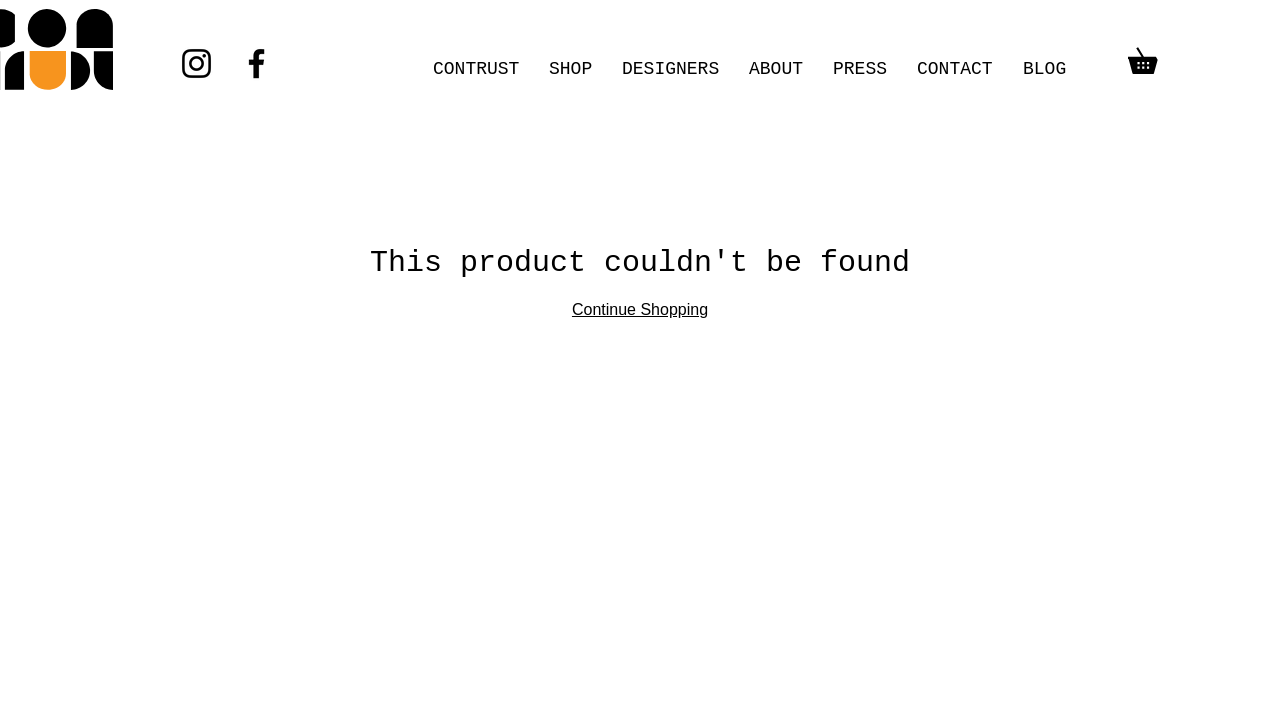Could you determine the bounding box coordinates of the clickable element to complete the instruction: "Click the CONTRUST link"? Provide the coordinates as four float numbers between 0 and 1, i.e., [left, top, right, bottom].

[0.327, 0.062, 0.417, 0.133]